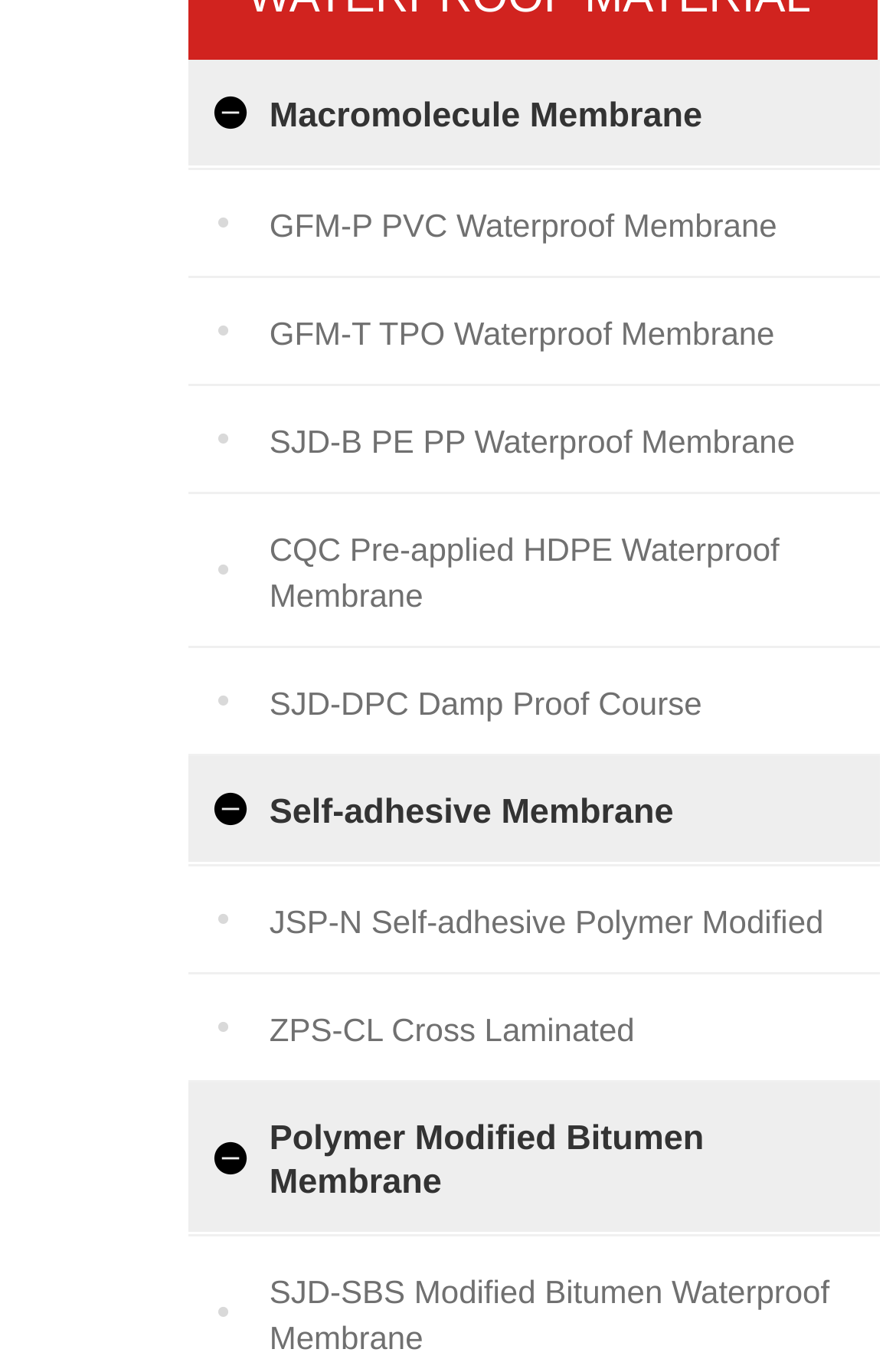Are there any damp proof courses listed?
Based on the image, answer the question with a single word or brief phrase.

Yes